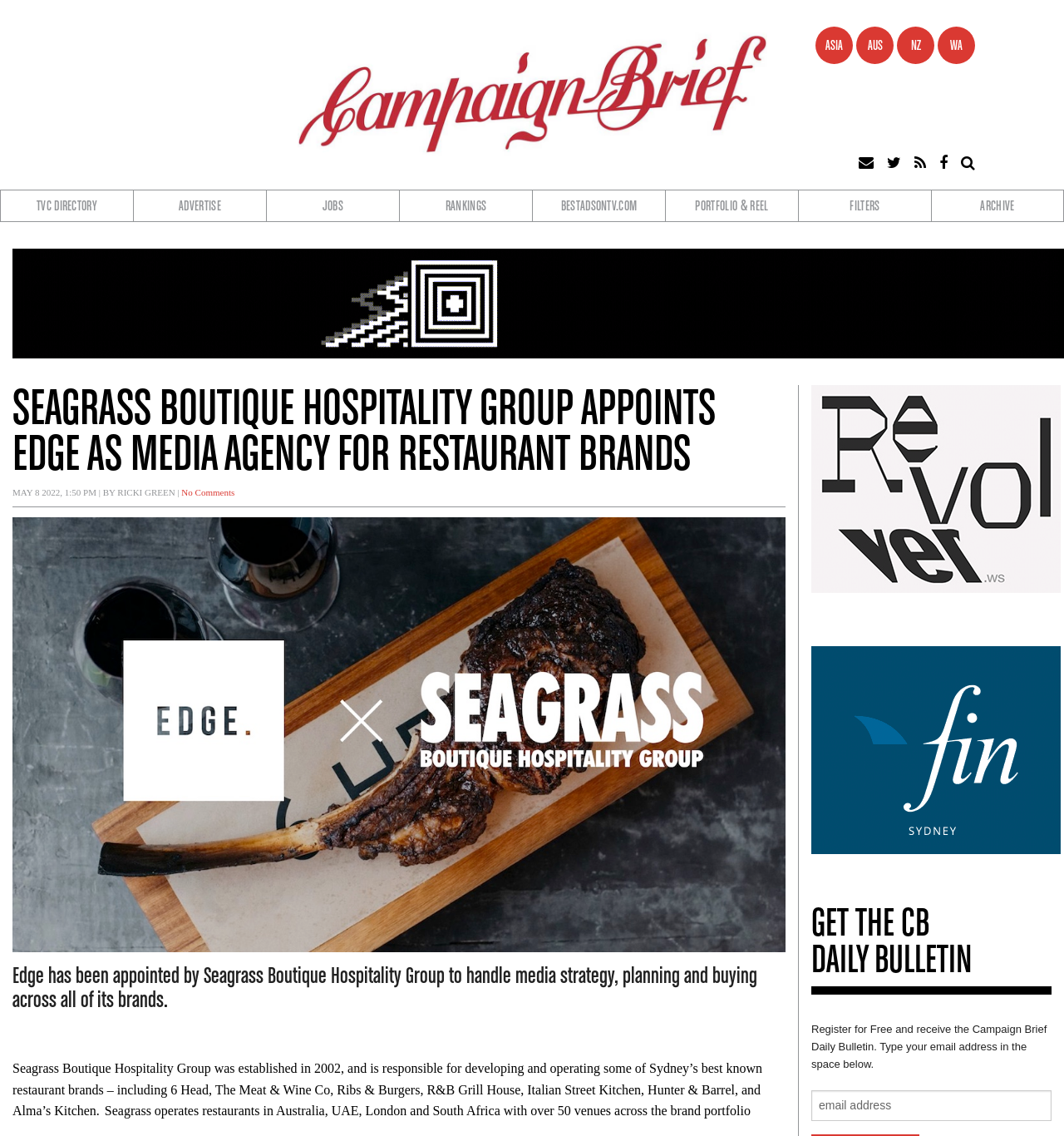Answer with a single word or phrase: 
What is the name of the hospitality group mentioned in the article?

Seagrass Boutique Hospitality Group